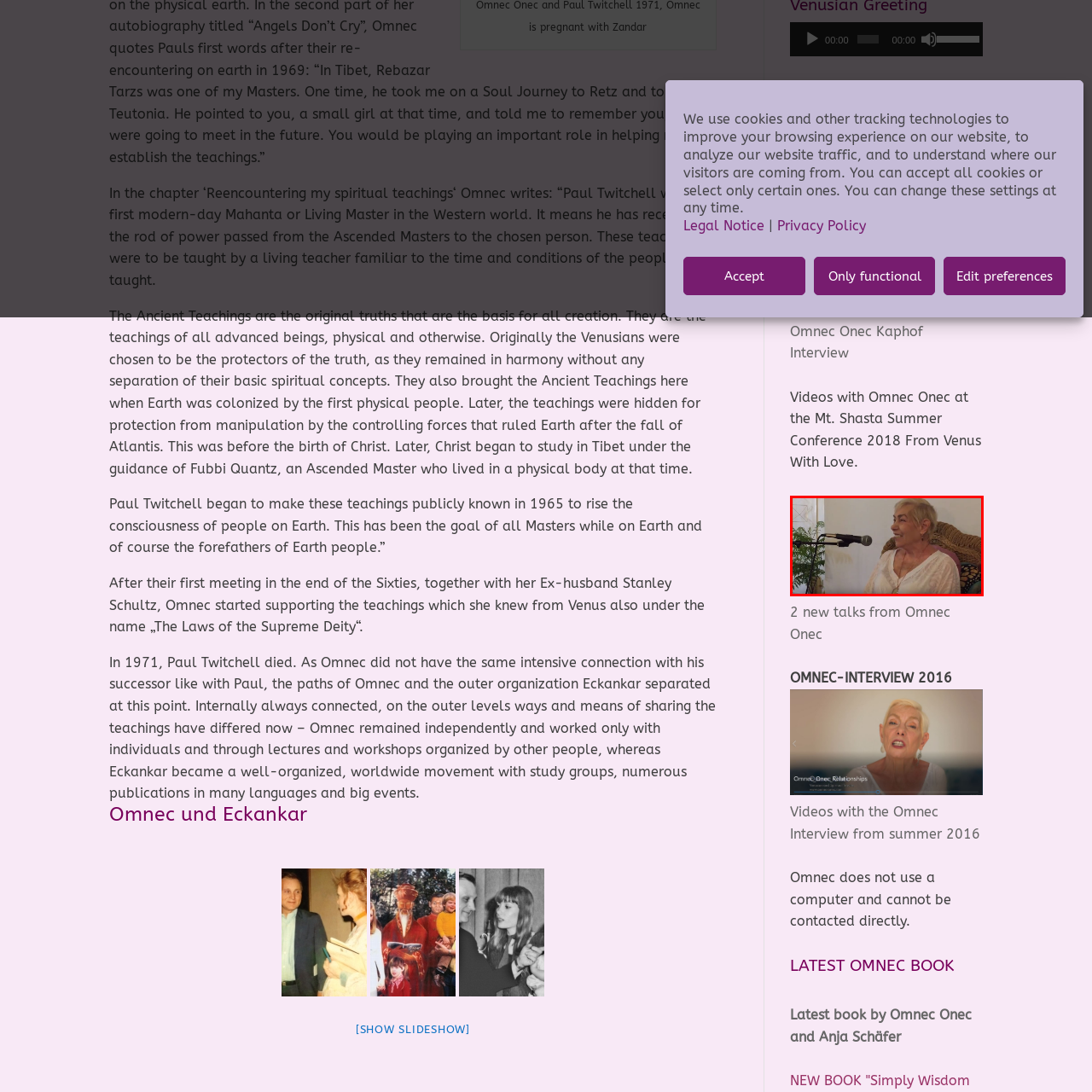Examine the image within the red border, What is the purpose of the microphone? 
Please provide a one-word or one-phrase answer.

For a talk or presentation